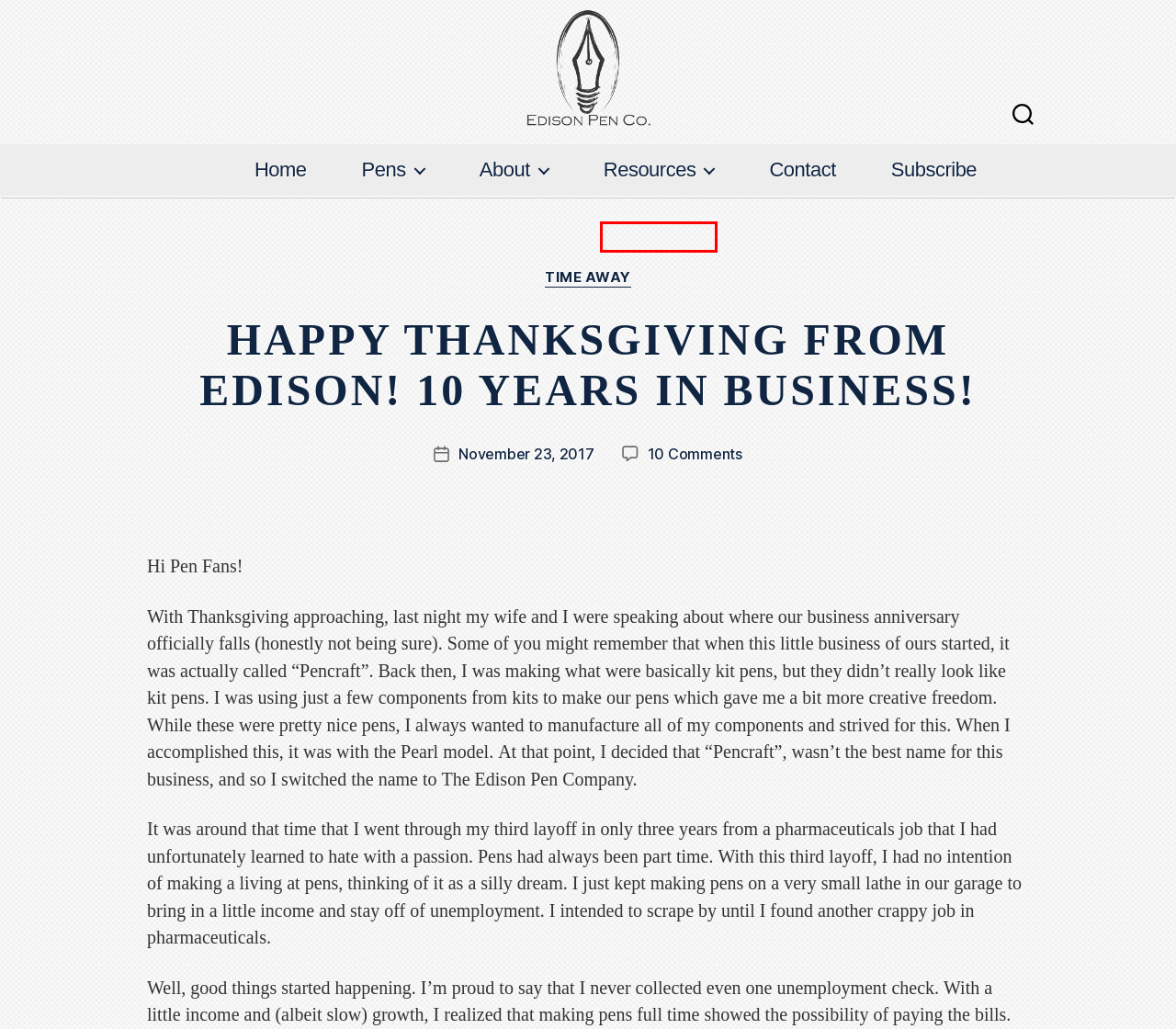Examine the screenshot of the webpage, which includes a red bounding box around an element. Choose the best matching webpage description for the page that will be displayed after clicking the element inside the red bounding box. Here are the candidates:
A. Time Away Archives - Edison Pen Co
B. Custom Orders - Edison Pen Co
C. Behind The Scenes - Edison Pen Co
D. How Things Work Here - Edison Pen Co
E. Contact - Edison Pen Co
F. - Edison Pen Co
G. Edison Pen Co -
H. Gift Certificates - Edison Pen Co

D